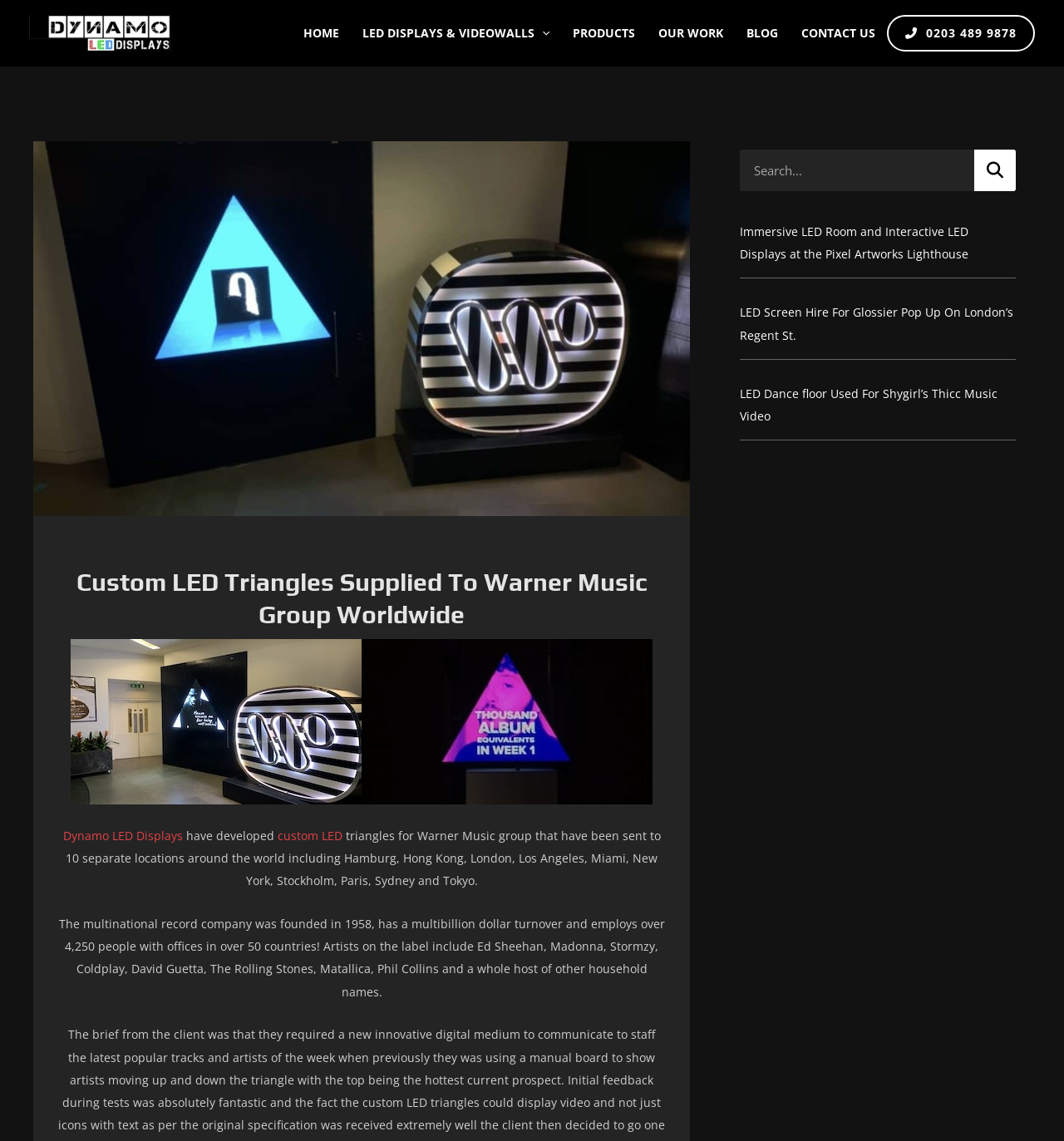Find the bounding box coordinates for the area that must be clicked to perform this action: "Contact us".

[0.742, 0.0, 0.834, 0.058]